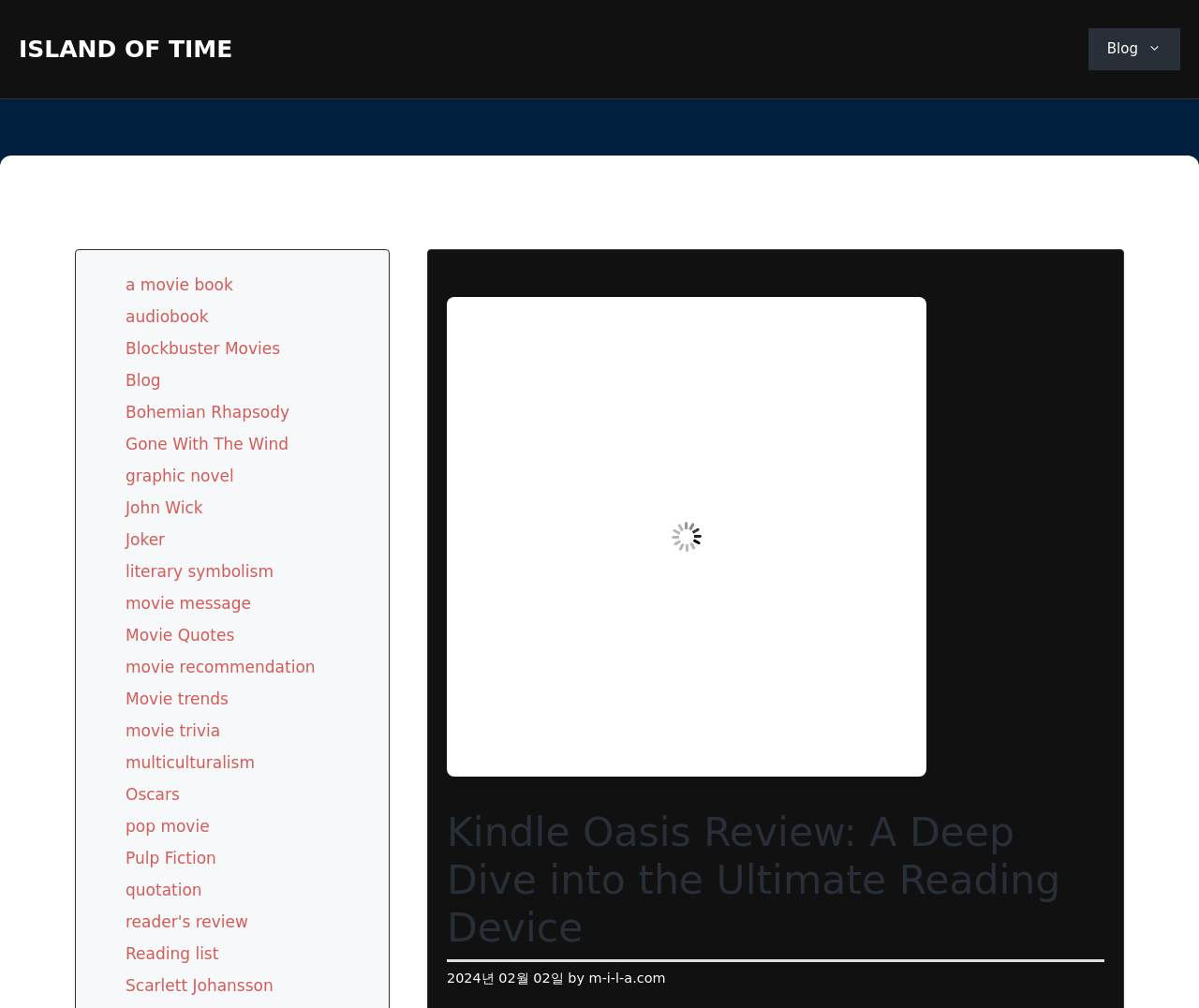Please find the bounding box for the following UI element description. Provide the coordinates in (top-left x, top-left y, bottom-right x, bottom-right y) format, with values between 0 and 1: movie trivia

[0.105, 0.716, 0.184, 0.734]